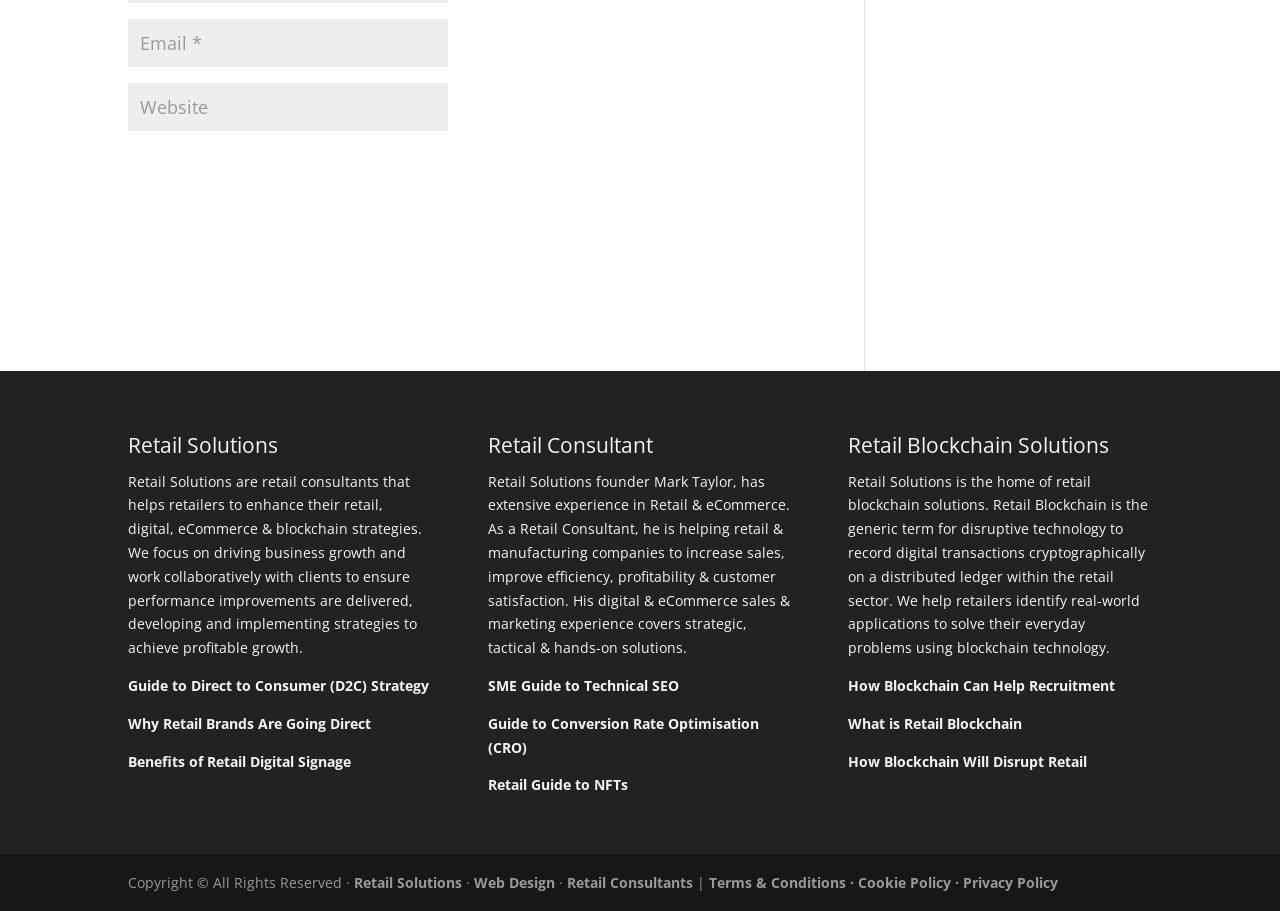Determine the bounding box coordinates for the UI element described. Format the coordinates as (top-left x, top-left y, bottom-right x, bottom-right y) and ensure all values are between 0 and 1. Element description: Retail Consultants

[0.443, 0.958, 0.541, 0.979]